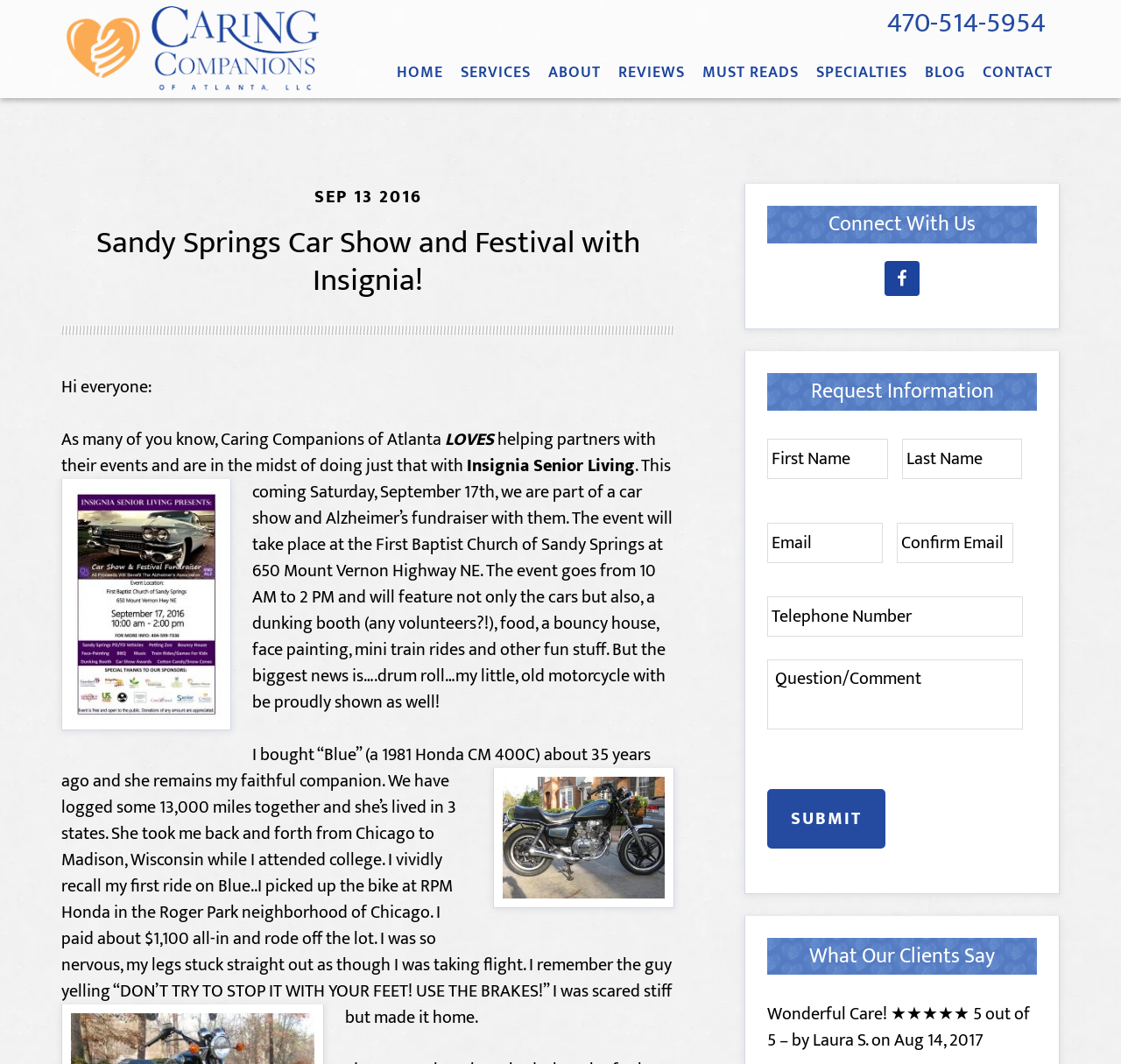Highlight the bounding box coordinates of the element you need to click to perform the following instruction: "Enter the first name."

[0.684, 0.412, 0.792, 0.45]